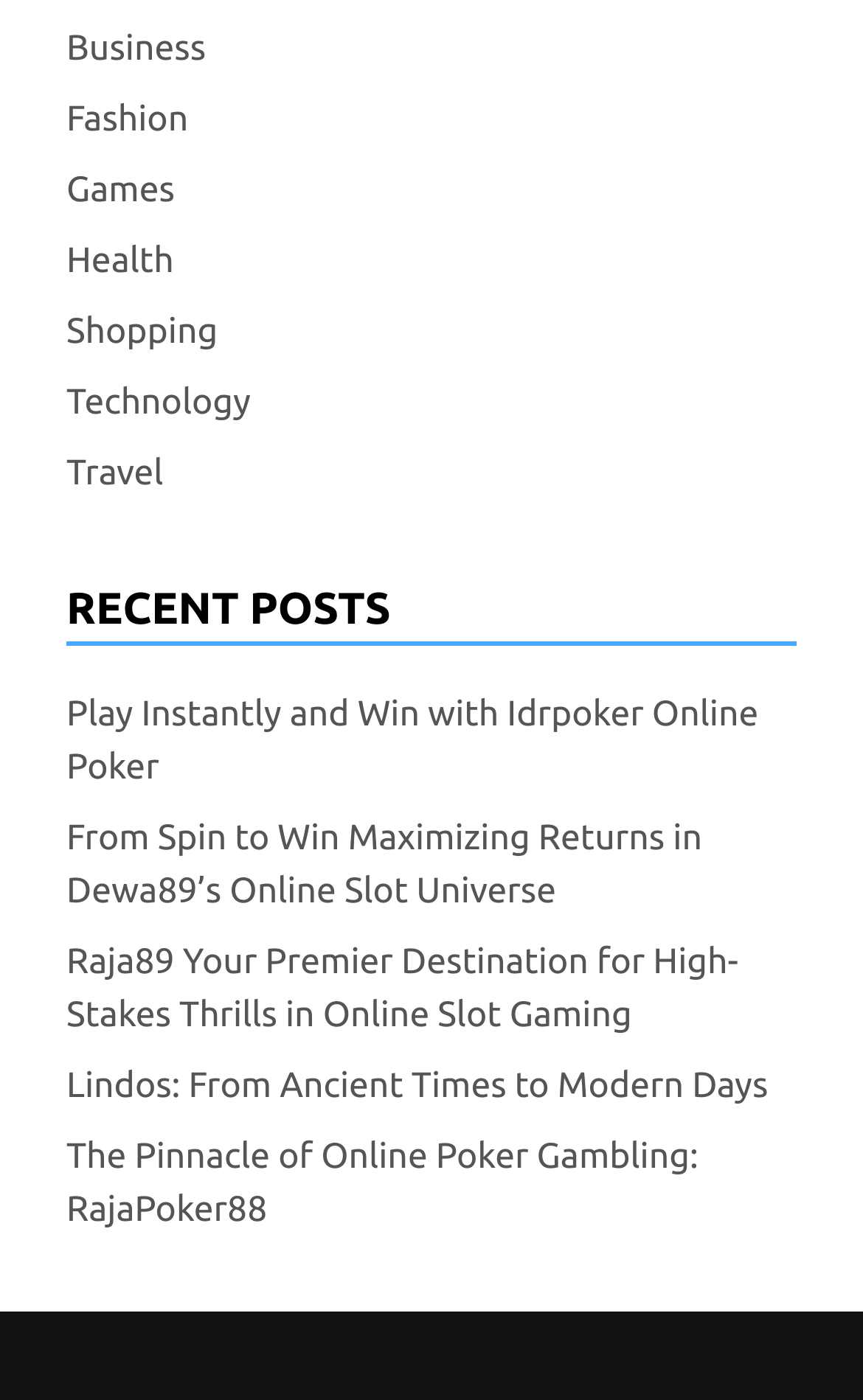What categories are available on the top?
Respond with a short answer, either a single word or a phrase, based on the image.

Business, Fashion, Games, etc.